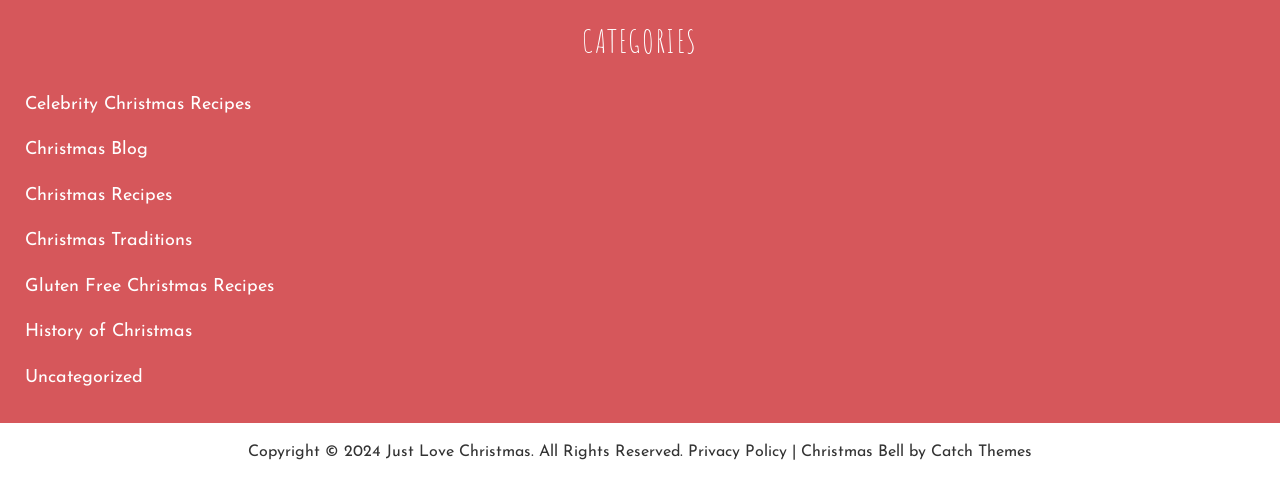What is the name of the theme provider?
Use the image to answer the question with a single word or phrase.

Catch Themes